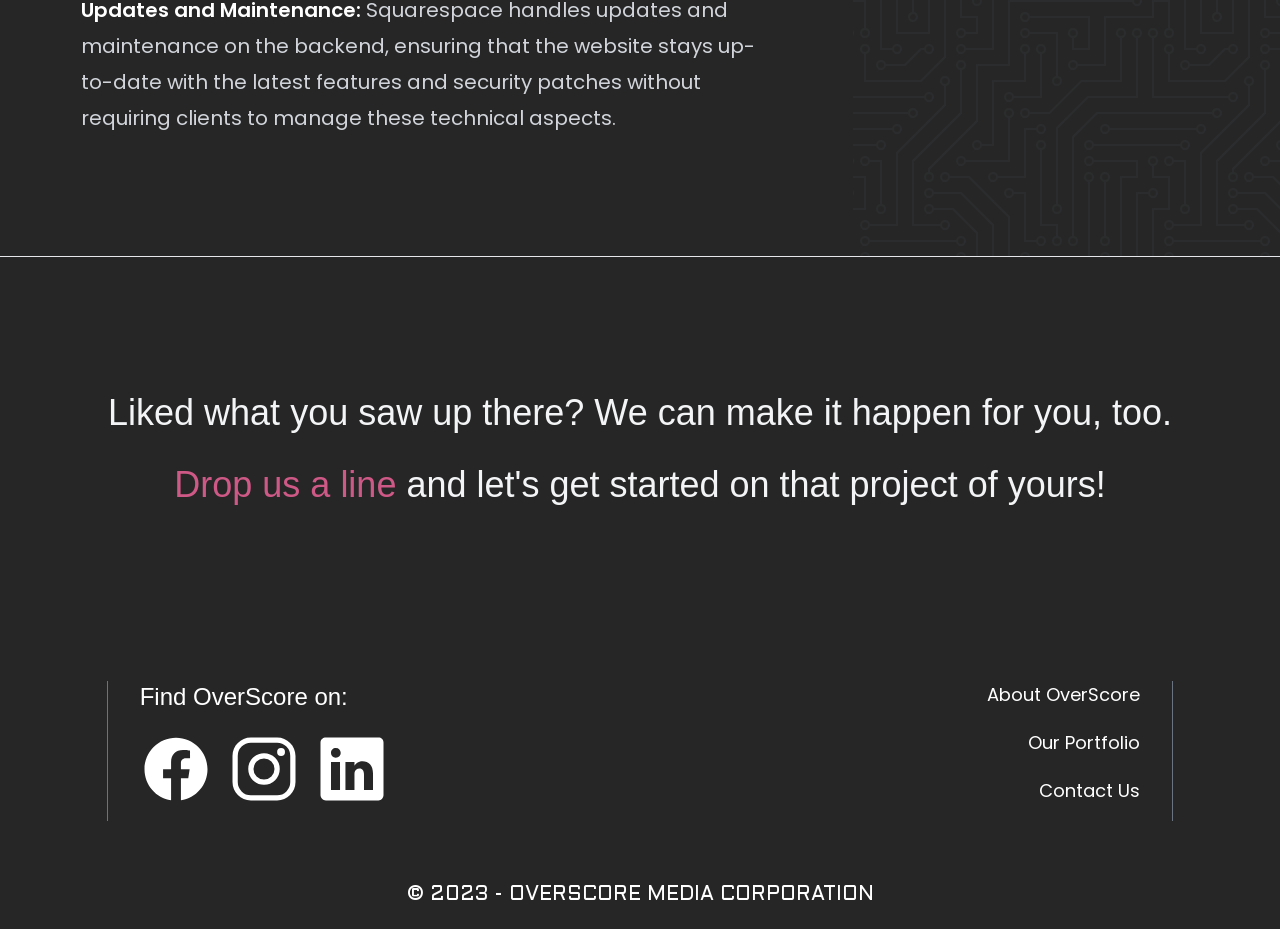Please identify the bounding box coordinates of the region to click in order to complete the given instruction: "Find out more about OverScore". The coordinates should be four float numbers between 0 and 1, i.e., [left, top, right, bottom].

[0.771, 0.733, 0.891, 0.763]